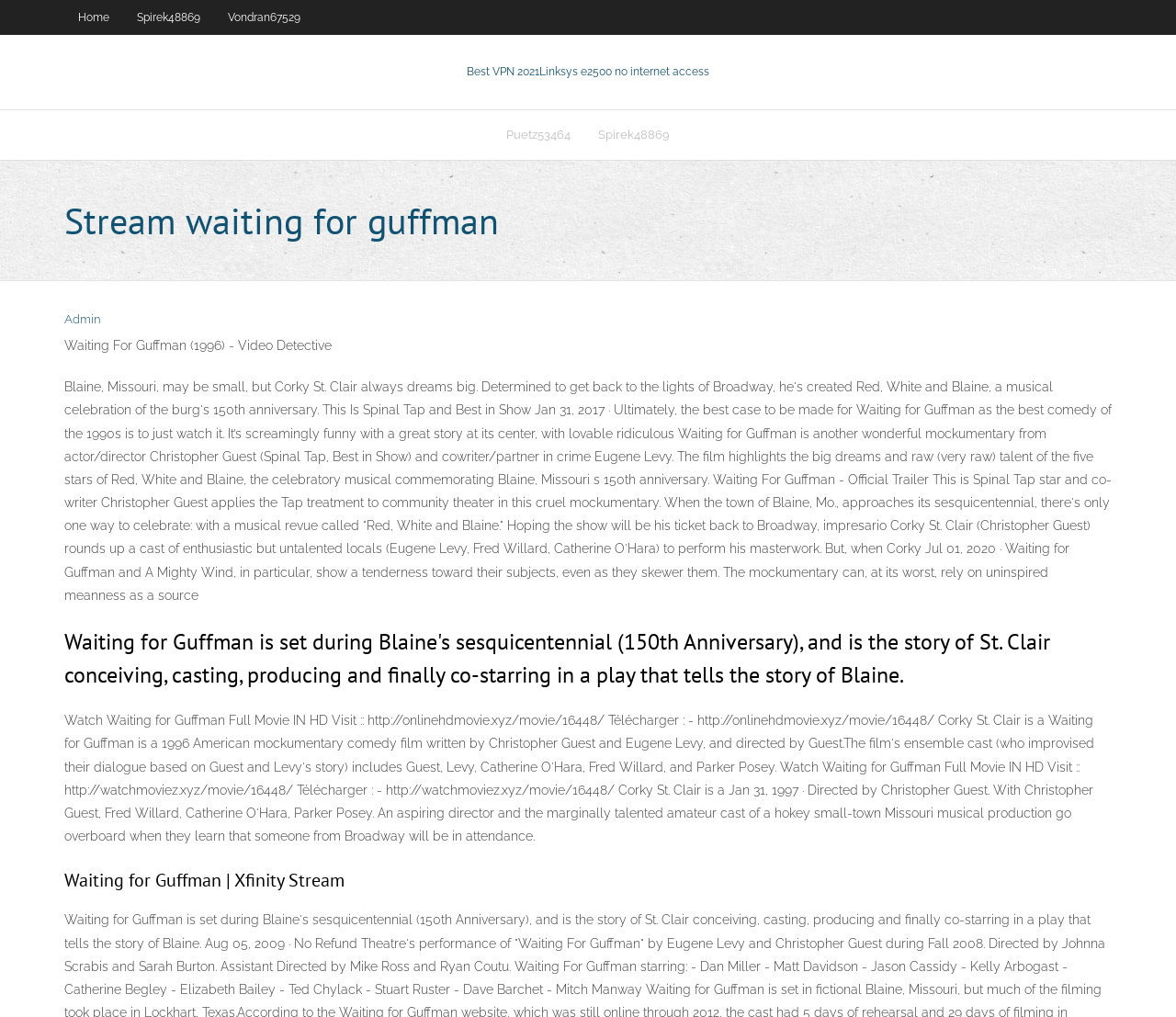Respond to the question below with a single word or phrase: How many links are in the top navigation bar?

3